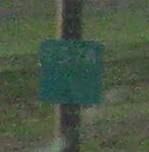Where is the road sign located?
Based on the image, respond with a single word or phrase.

Rural or suburban region